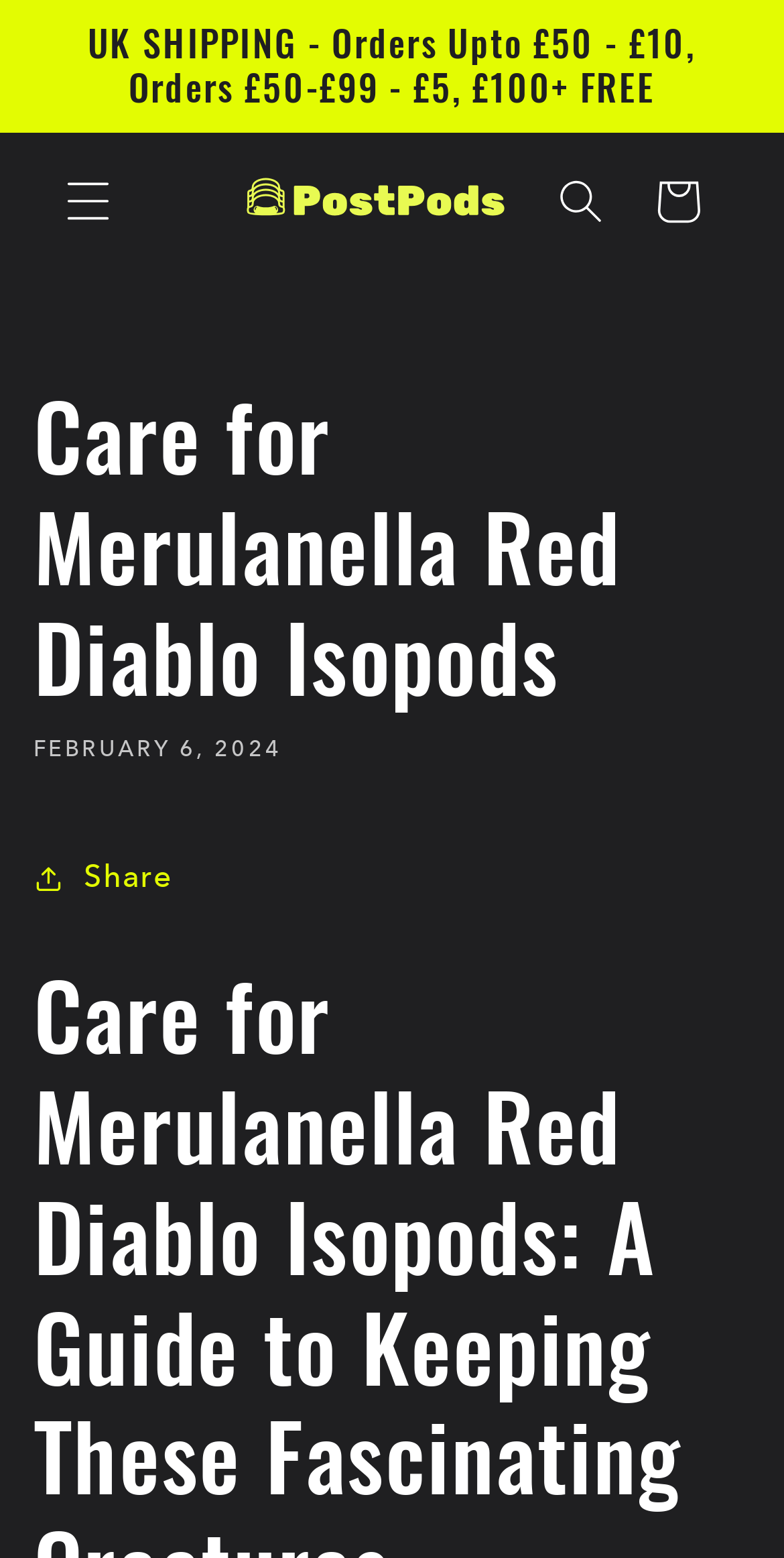Identify the bounding box coordinates for the UI element described as follows: parent_node: Cart. Use the format (top-left x, top-left y, bottom-right x, bottom-right y) and ensure all values are floating point numbers between 0 and 1.

[0.293, 0.102, 0.668, 0.157]